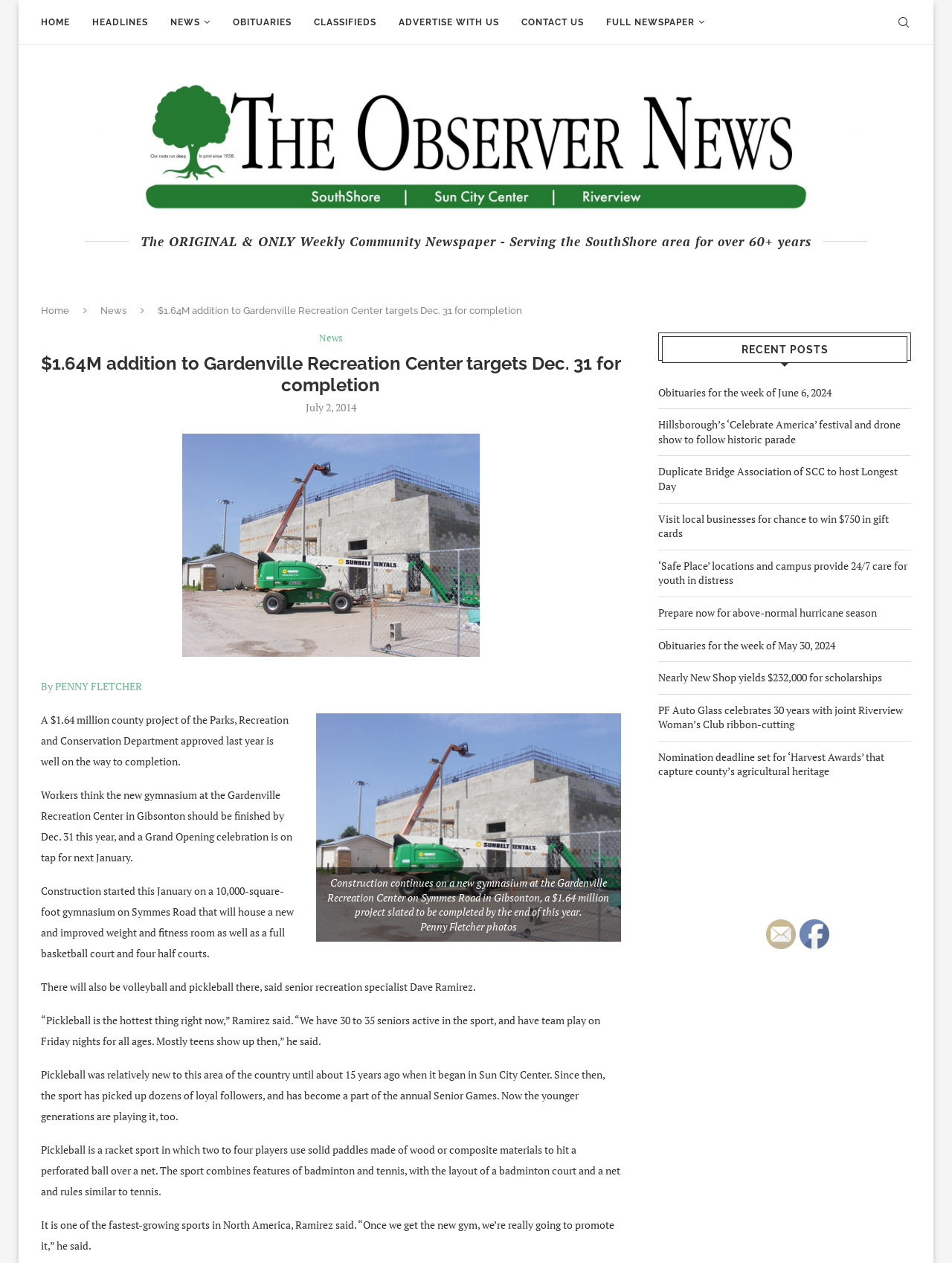Can you show the bounding box coordinates of the region to click on to complete the task described in the instruction: "View the image of the new gymnasium at the Gardenville Recreation Center"?

[0.191, 0.343, 0.504, 0.52]